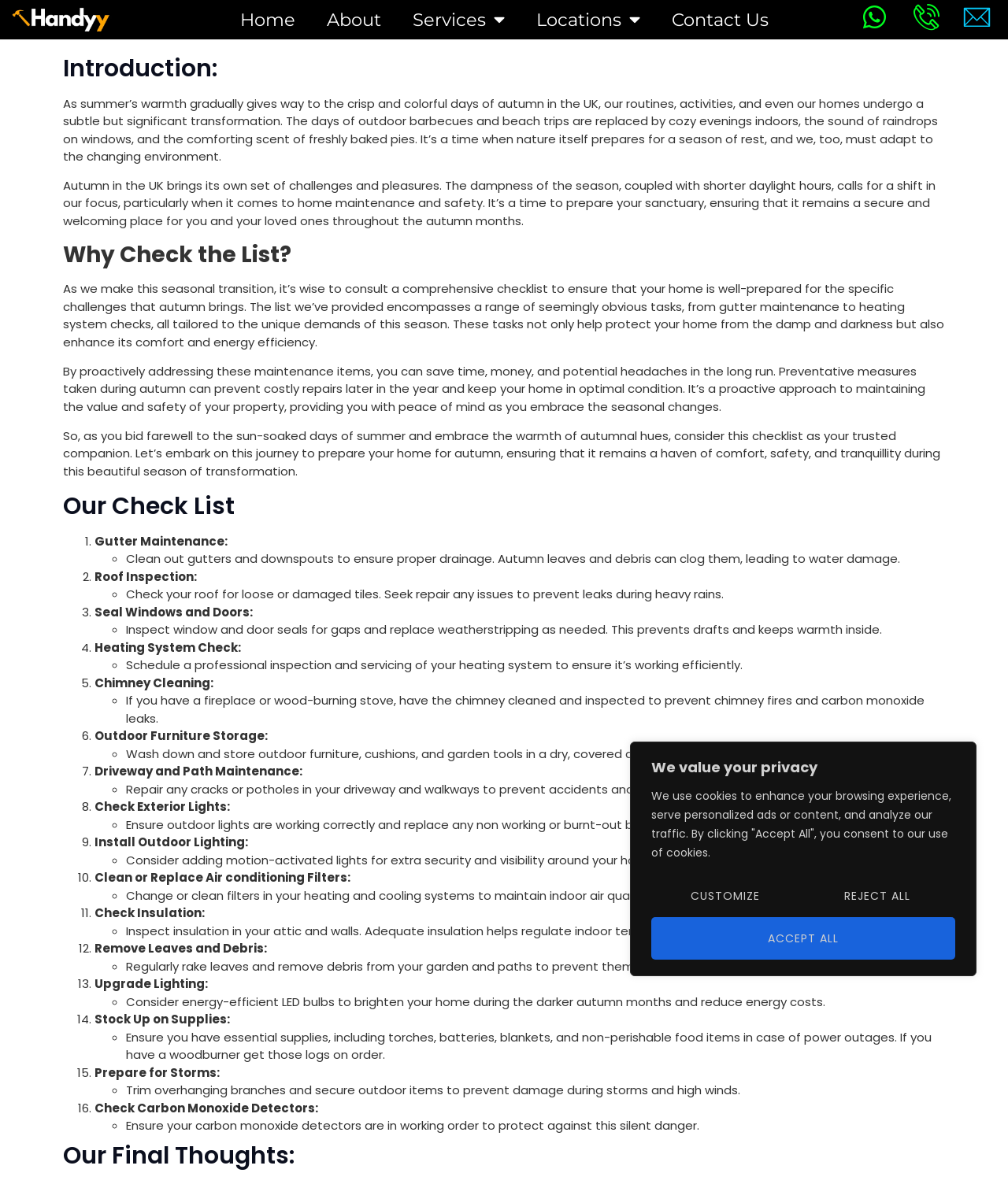Determine the bounding box for the described HTML element: "Customize". Ensure the coordinates are four float numbers between 0 and 1 in the format [left, top, right, bottom].

[0.646, 0.739, 0.792, 0.775]